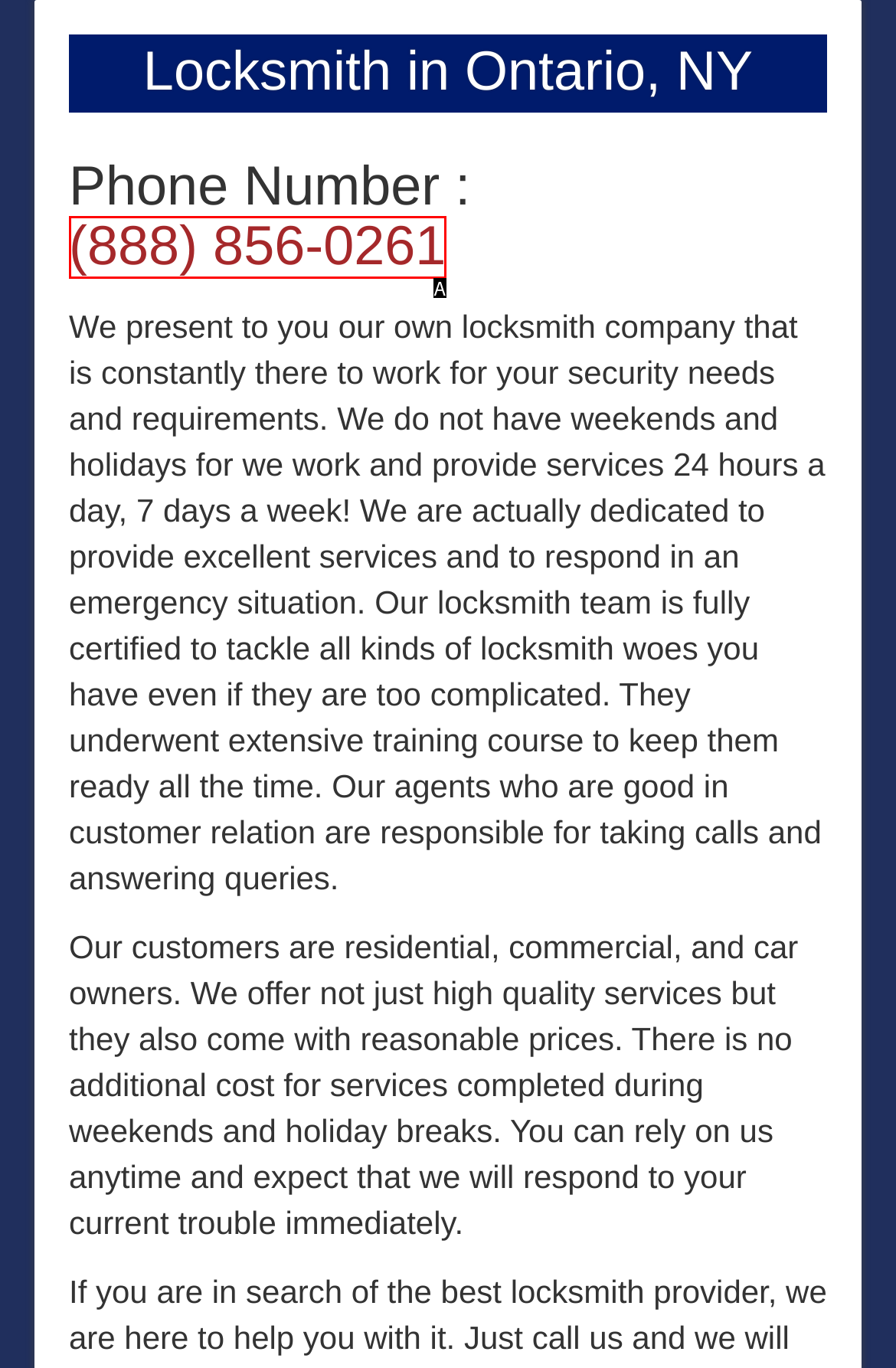Tell me which one HTML element best matches the description: (888) 856-0261 Answer with the option's letter from the given choices directly.

A